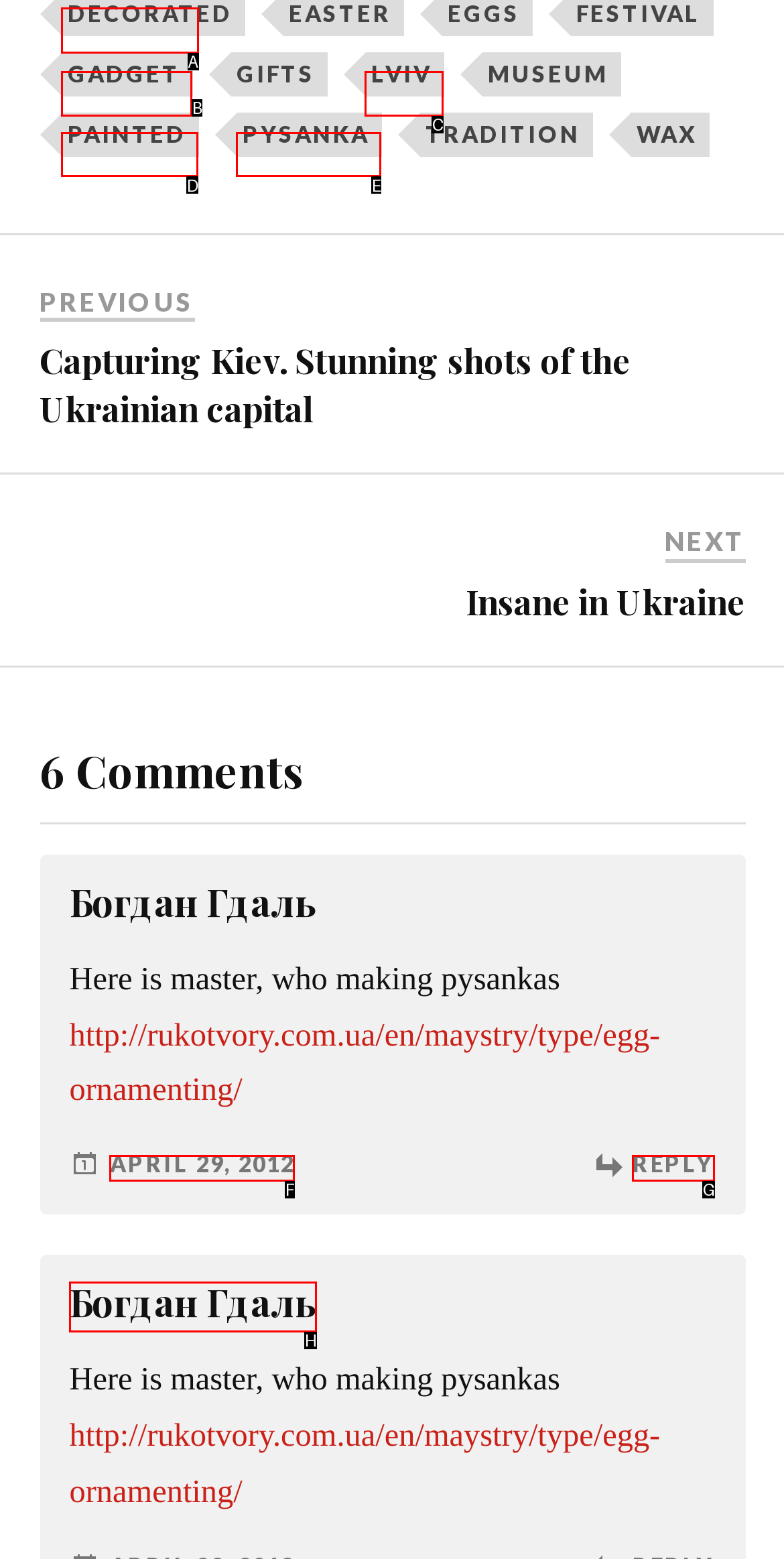Choose the HTML element you need to click to achieve the following task: Click on PAINTED link
Respond with the letter of the selected option from the given choices directly.

A